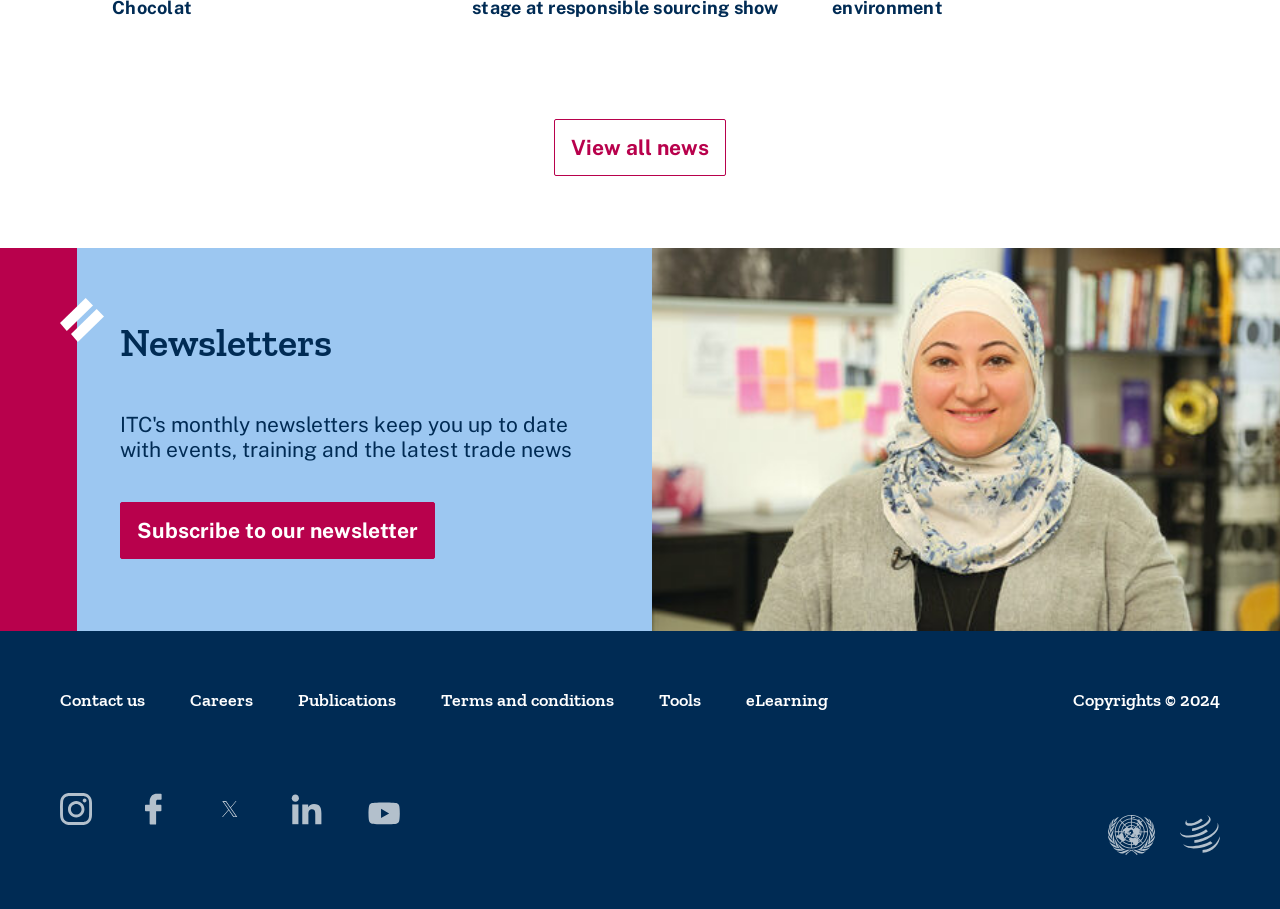Please find the bounding box for the UI component described as follows: "Contact us".

[0.047, 0.758, 0.113, 0.782]